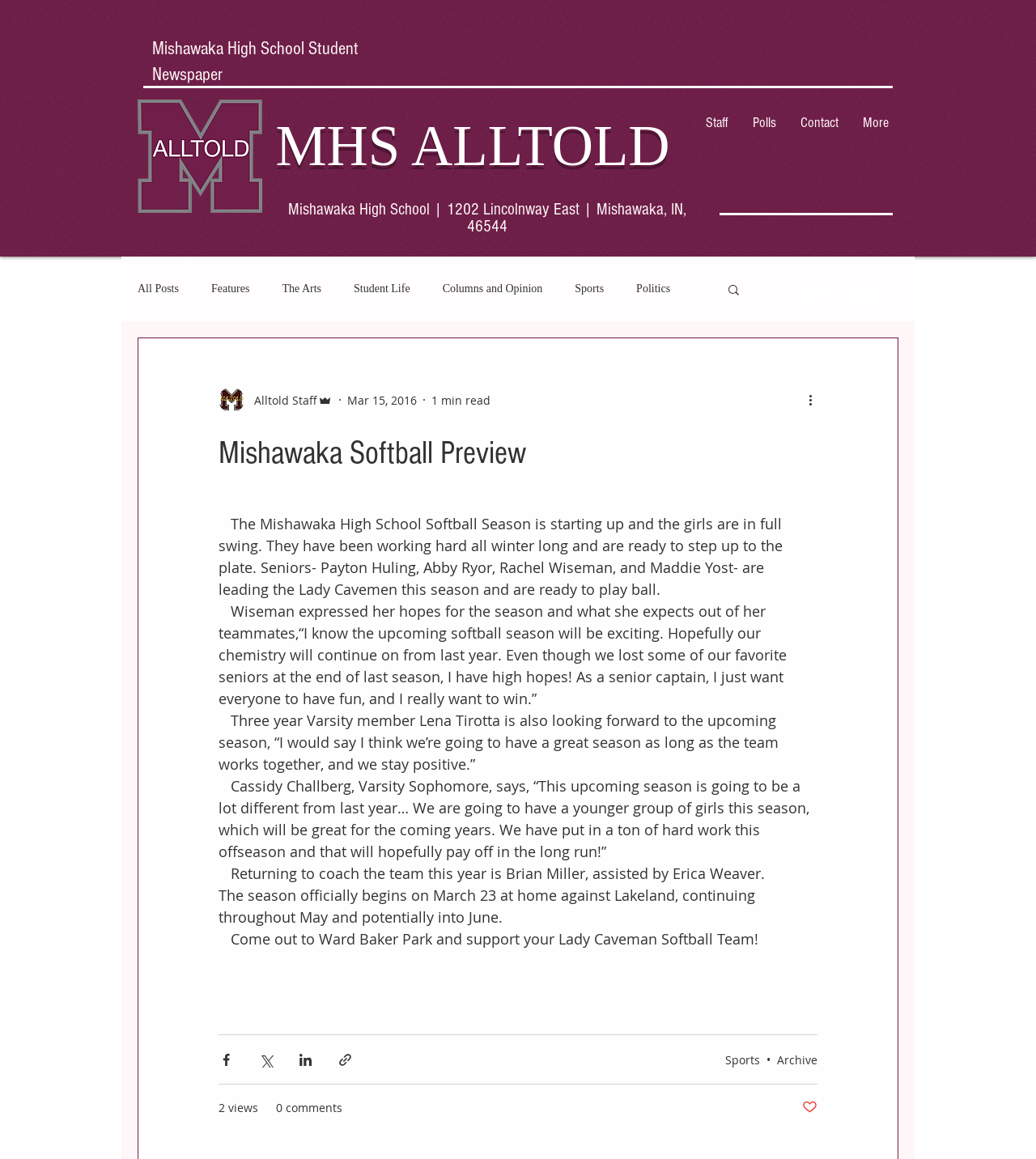Please specify the bounding box coordinates of the area that should be clicked to accomplish the following instruction: "Click on the 'Staff' link". The coordinates should consist of four float numbers between 0 and 1, i.e., [left, top, right, bottom].

[0.67, 0.076, 0.715, 0.136]